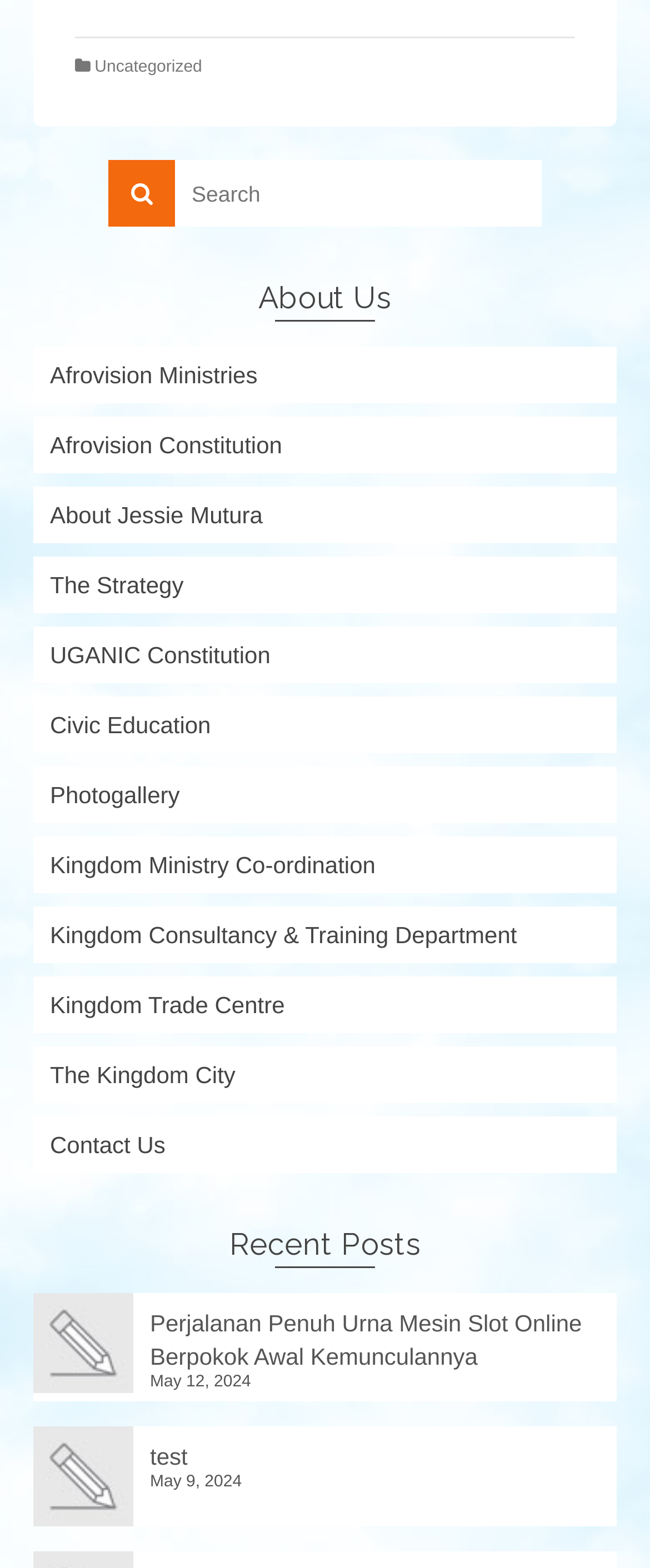How many headings are on the page?
Respond to the question with a single word or phrase according to the image.

2